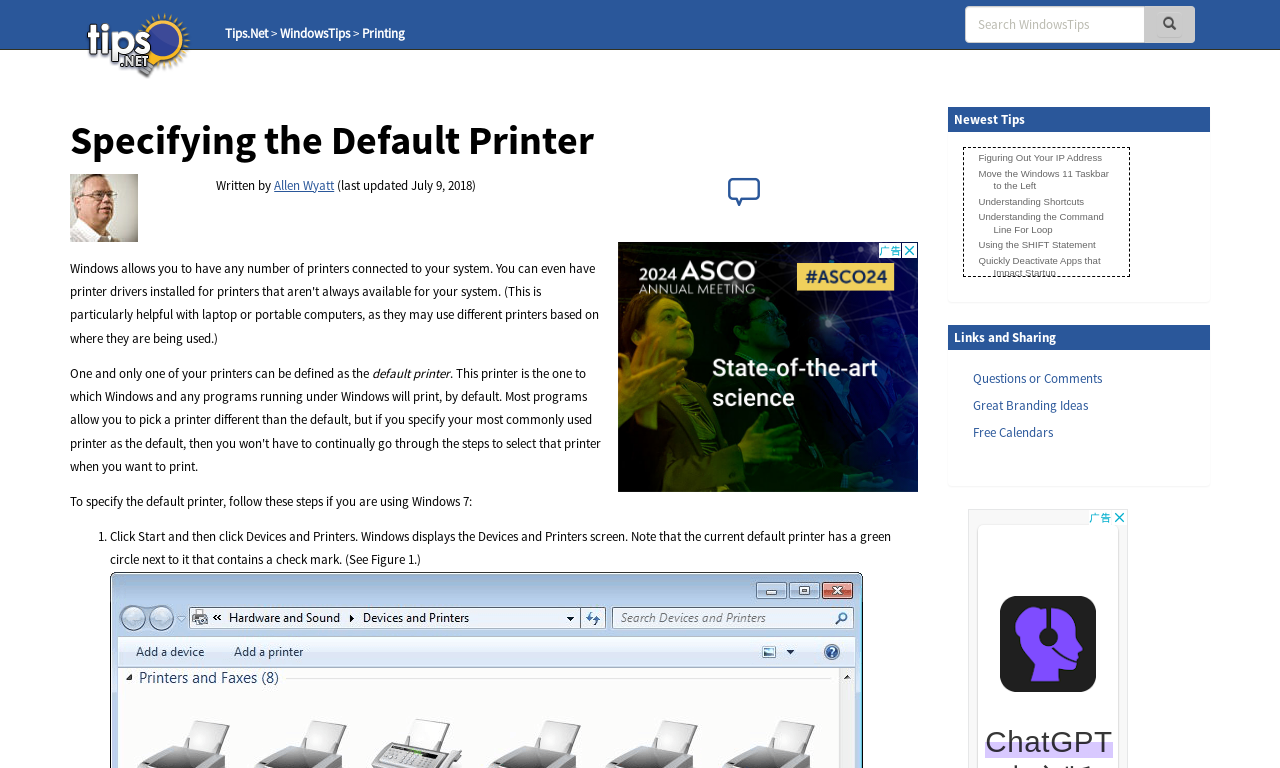Respond to the following question with a brief word or phrase:
What is the author of the article?

Allen Wyatt